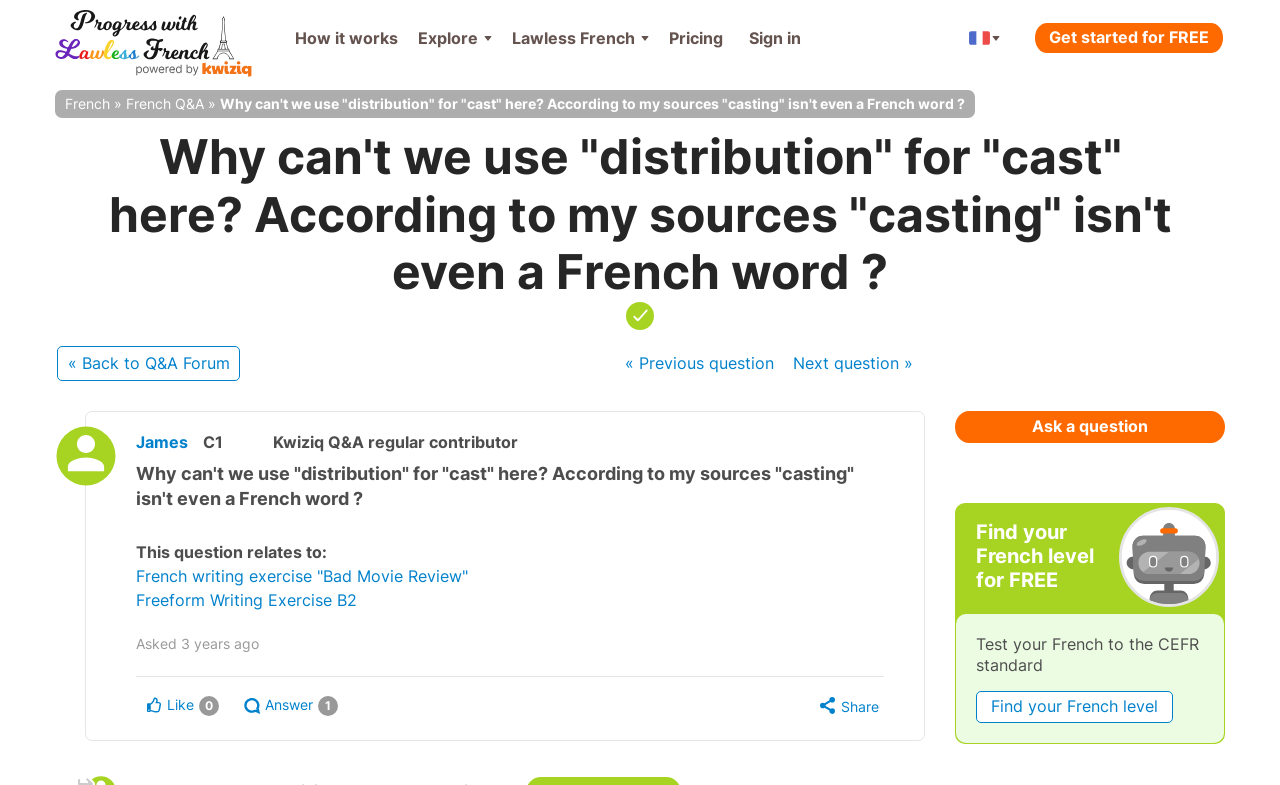Pinpoint the bounding box coordinates of the clickable area necessary to execute the following instruction: "Read the answer from 'James'". The coordinates should be given as four float numbers between 0 and 1, namely [left, top, right, bottom].

[0.106, 0.551, 0.147, 0.577]